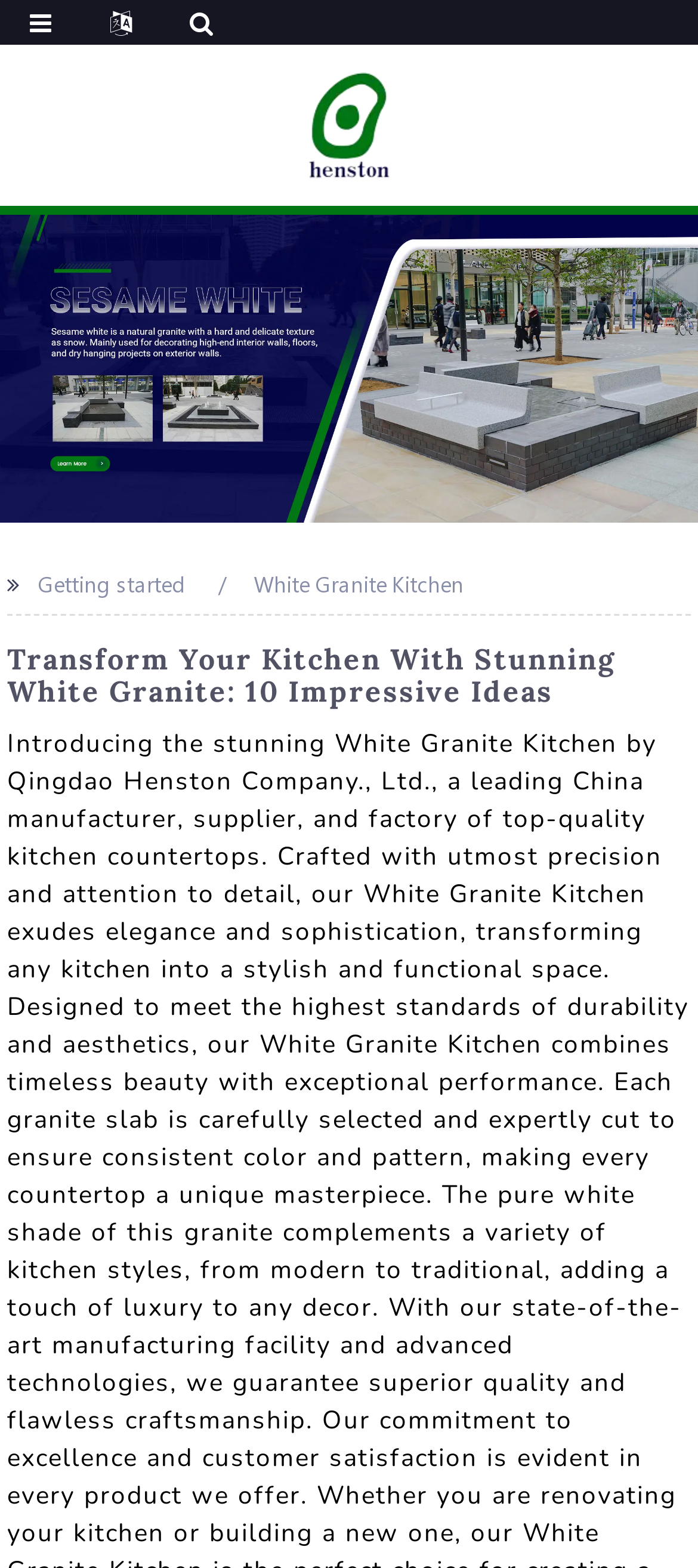What is the first step to get started?
Using the image as a reference, deliver a detailed and thorough answer to the question.

I found the first step to get started by looking at the StaticText element with the text 'Getting started'. This text is likely to be a call-to-action or a step to initiate the process of getting started with the manufacturer's products or services.